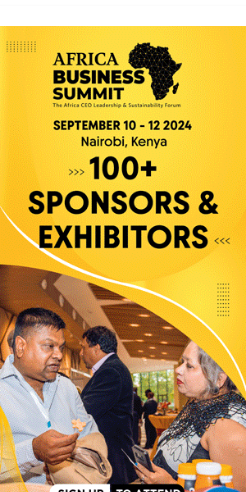Where will the Africa Business Summit take place?
Give a detailed explanation using the information visible in the image.

The location of the Africa Business Summit can be determined by reading the caption, which explicitly states that the event is scheduled to take place in Nairobi, Kenya.